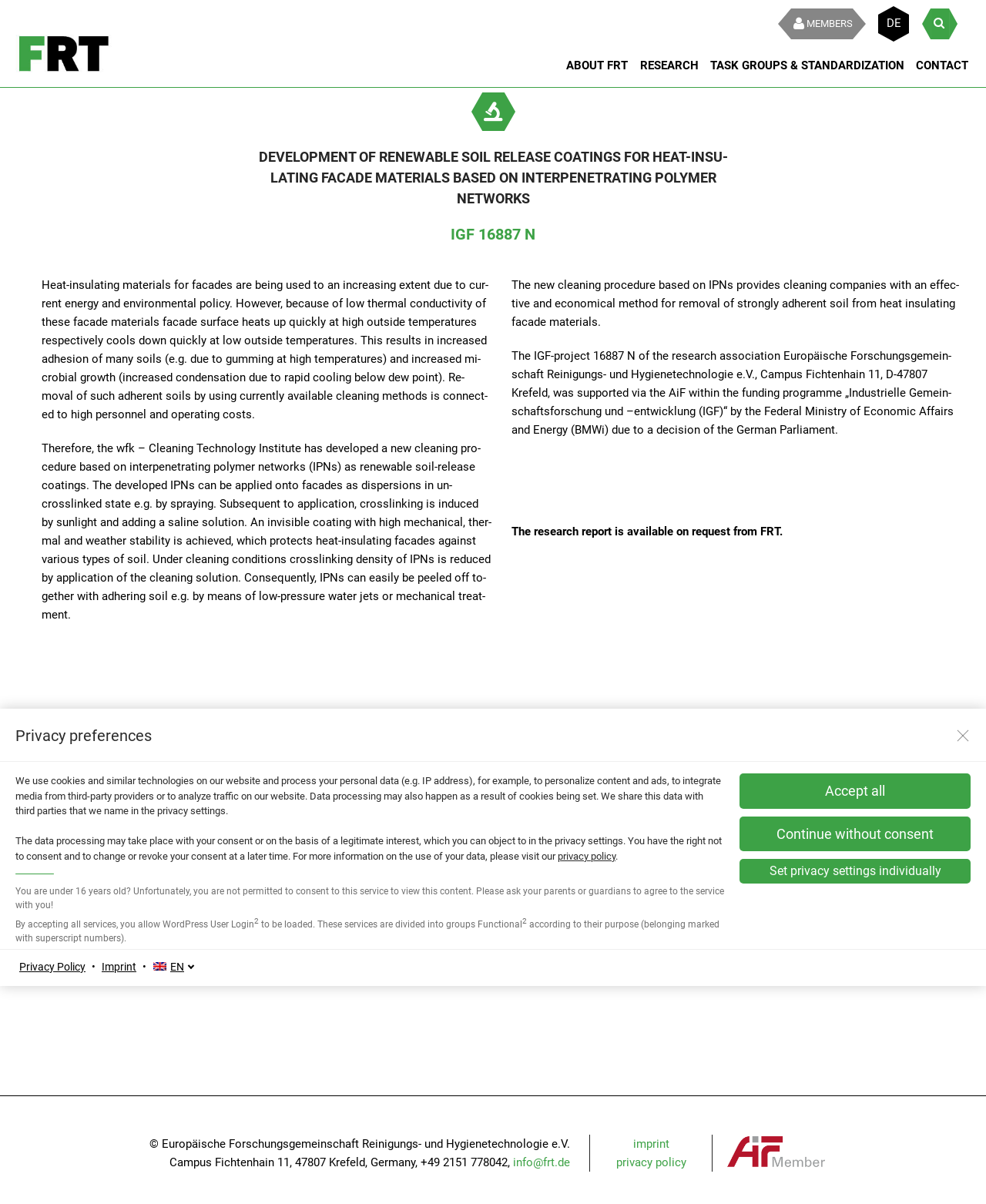Pinpoint the bounding box coordinates of the area that should be clicked to complete the following instruction: "Click TASK GROUPS & STANDARDIZATION". The coordinates must be given as four float numbers between 0 and 1, i.e., [left, top, right, bottom].

[0.714, 0.038, 0.923, 0.07]